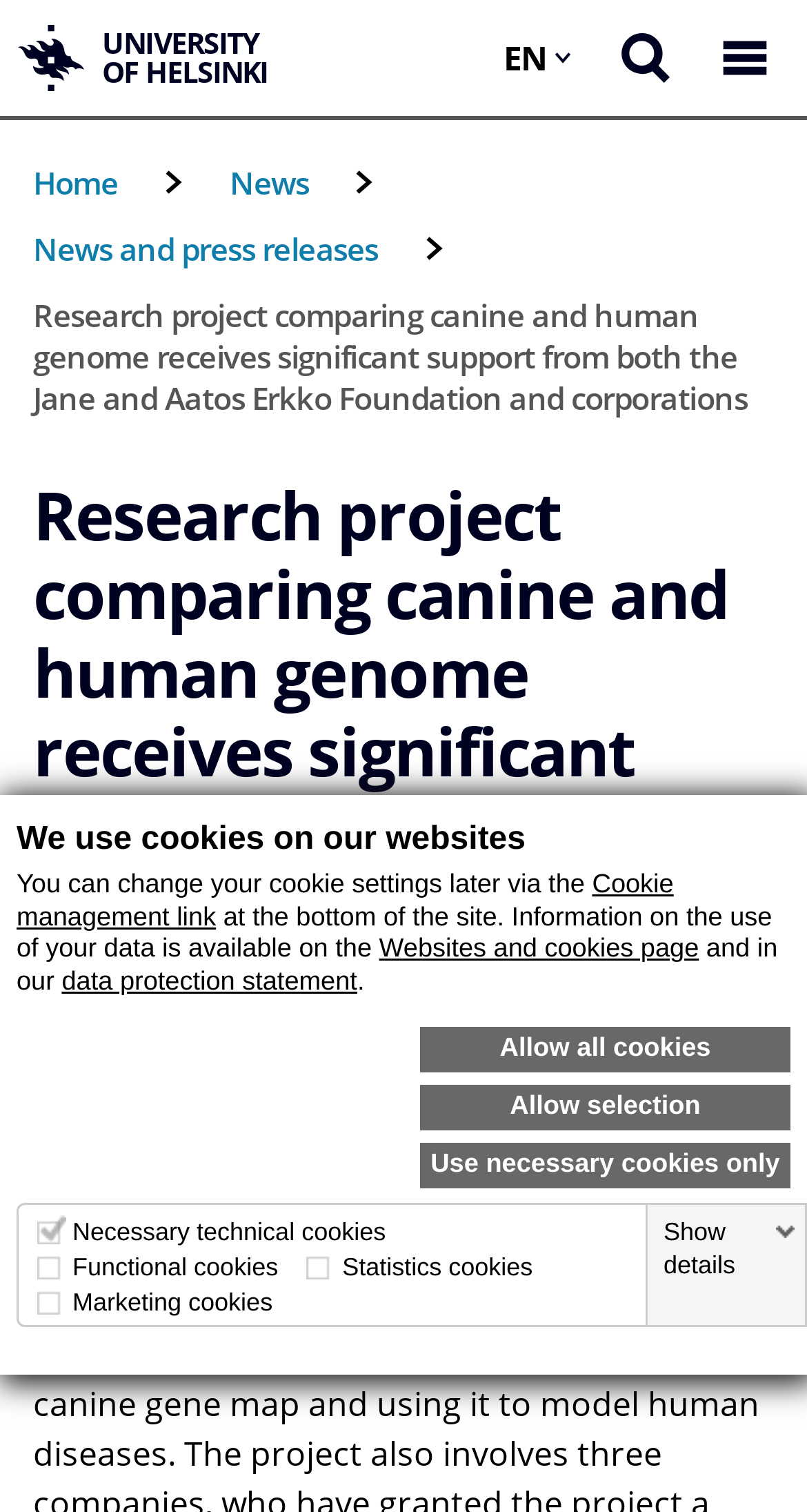Highlight the bounding box coordinates of the region I should click on to meet the following instruction: "Go to the 'Home' page".

[0.041, 0.107, 0.146, 0.134]